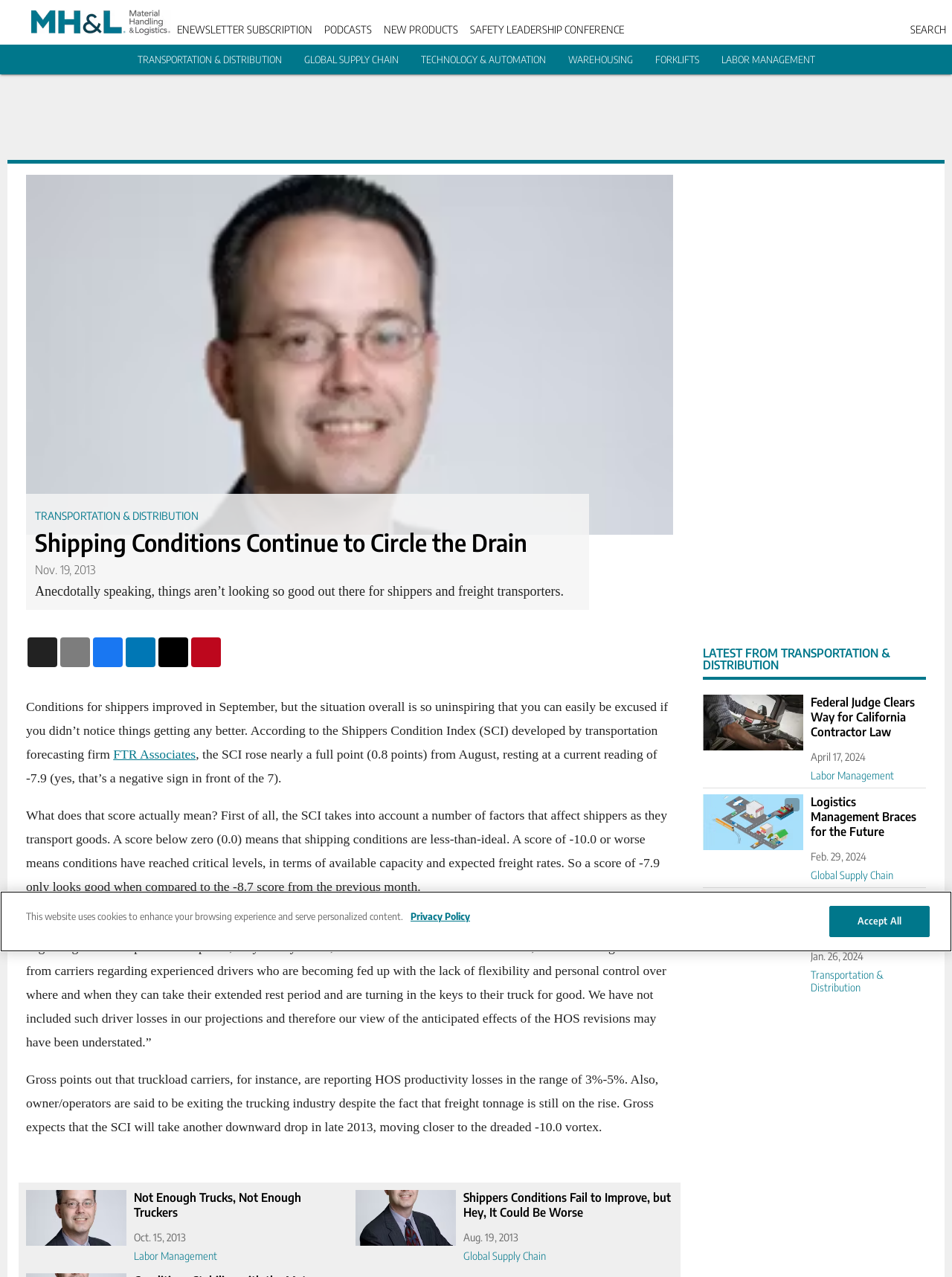Find the bounding box coordinates of the UI element according to this description: "Search".

[0.956, 0.018, 0.994, 0.028]